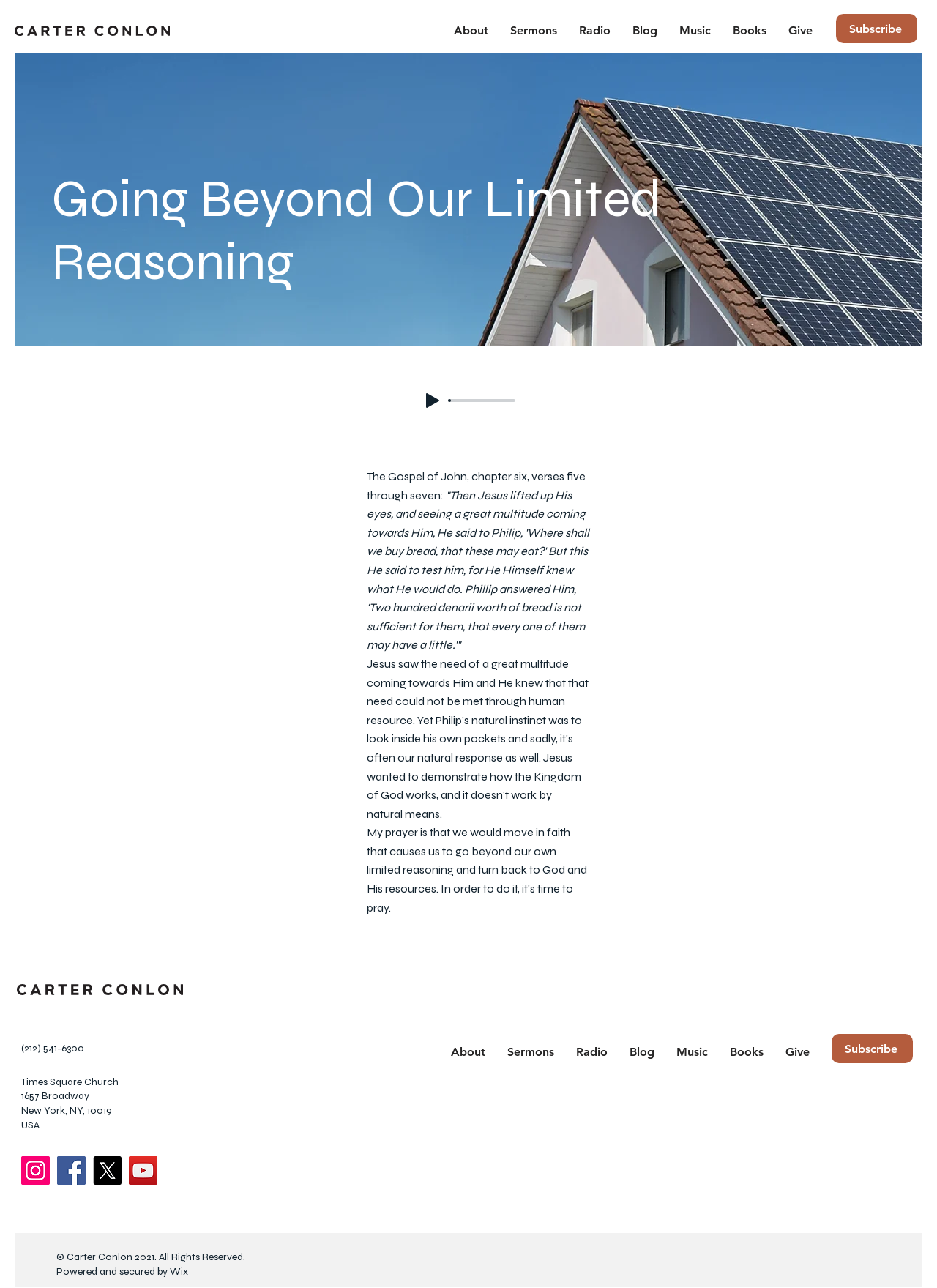What social media platforms are linked from this webpage?
Using the screenshot, give a one-word or short phrase answer.

Instagram, Facebook, X, YouTube